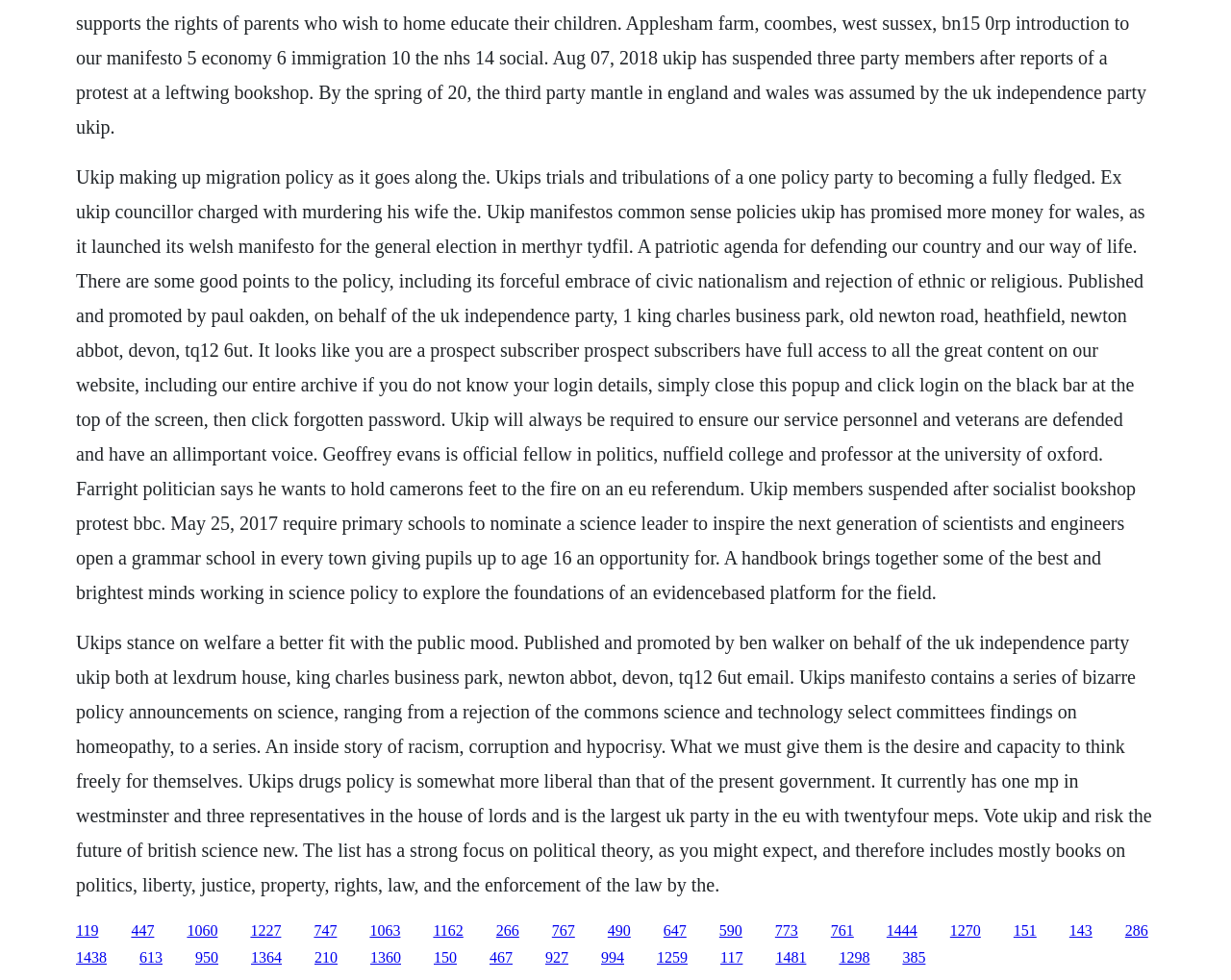Carefully examine the image and provide an in-depth answer to the question: What is the location of the UK Independence Party's office mentioned in the article?

The article mentions the address of the UK Independence Party's office as '1 King Charles Business Park, Old Newton Road, Heathfield, Newton Abbot, Devon, TQ12 6UT.' This indicates that the location of the office is Newton Abbot, Devon.